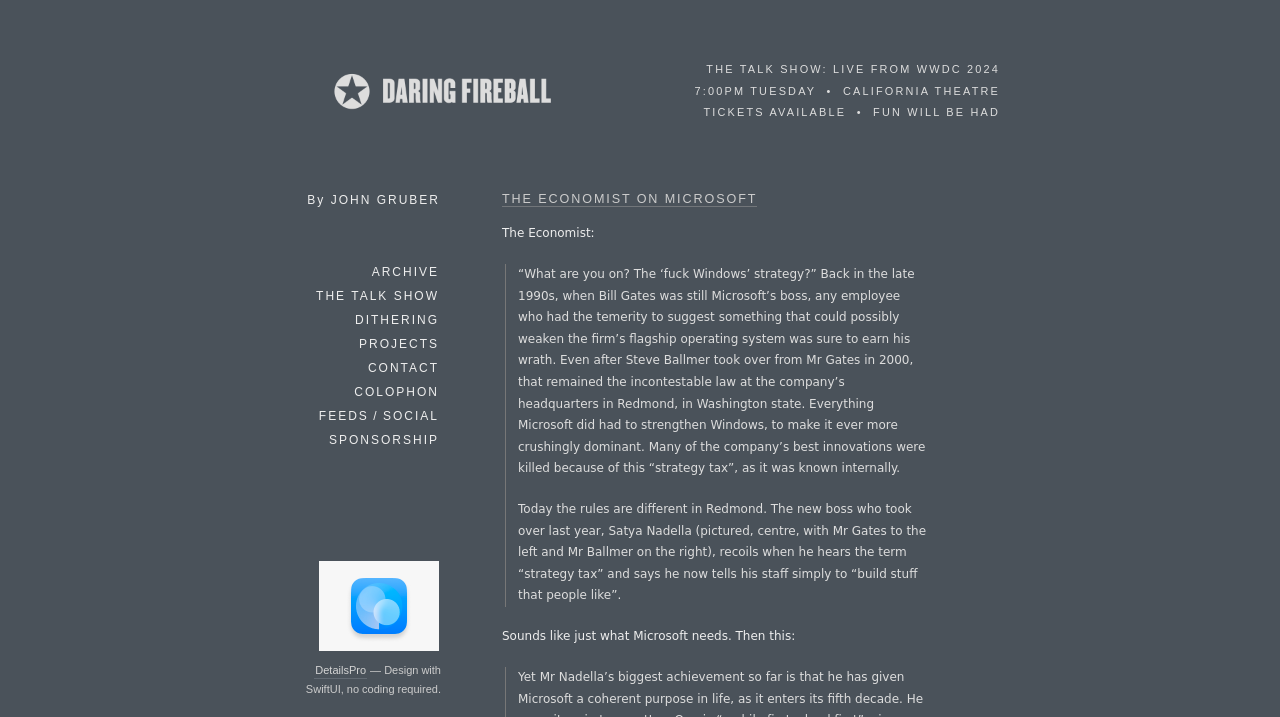Please provide a one-word or phrase answer to the question: 
What is the topic of the article?

Microsoft